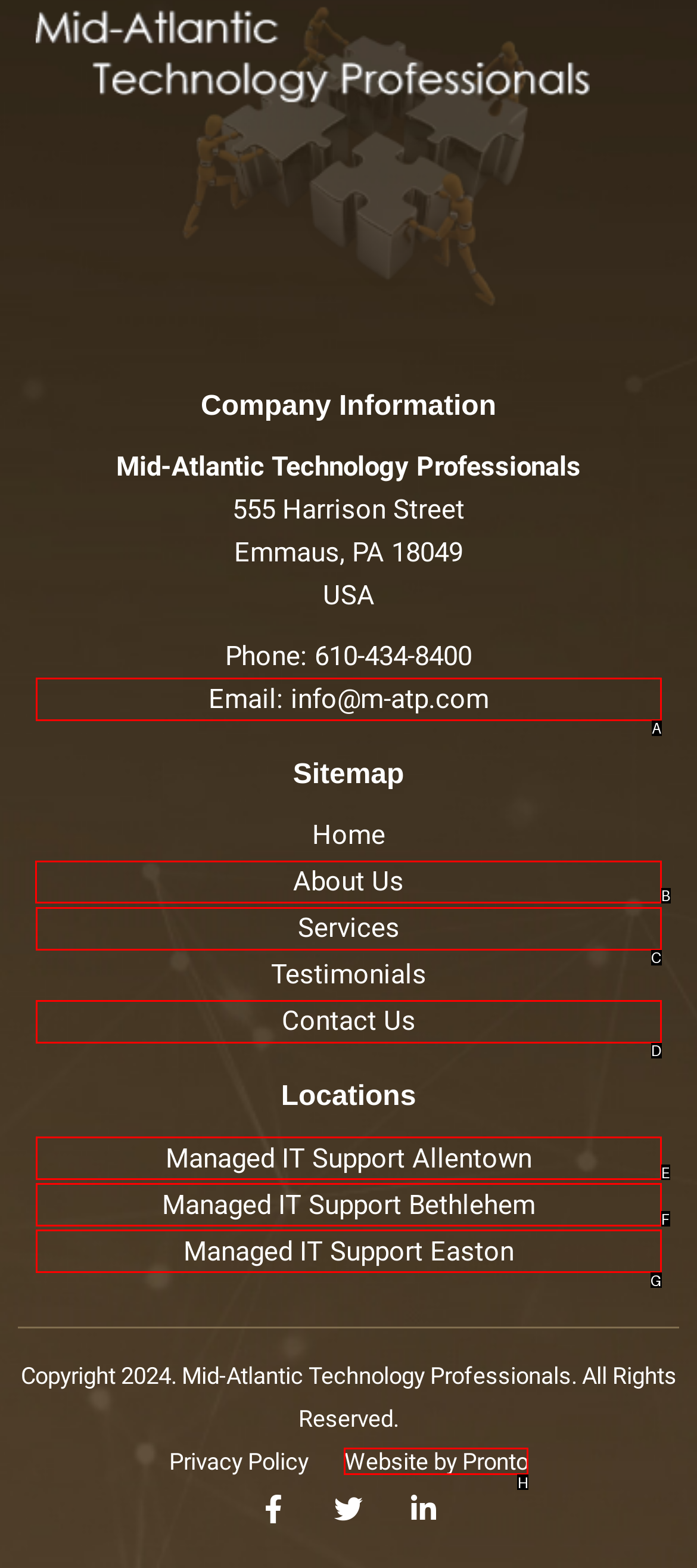From the given options, tell me which letter should be clicked to complete this task: Go to About Us page
Answer with the letter only.

B